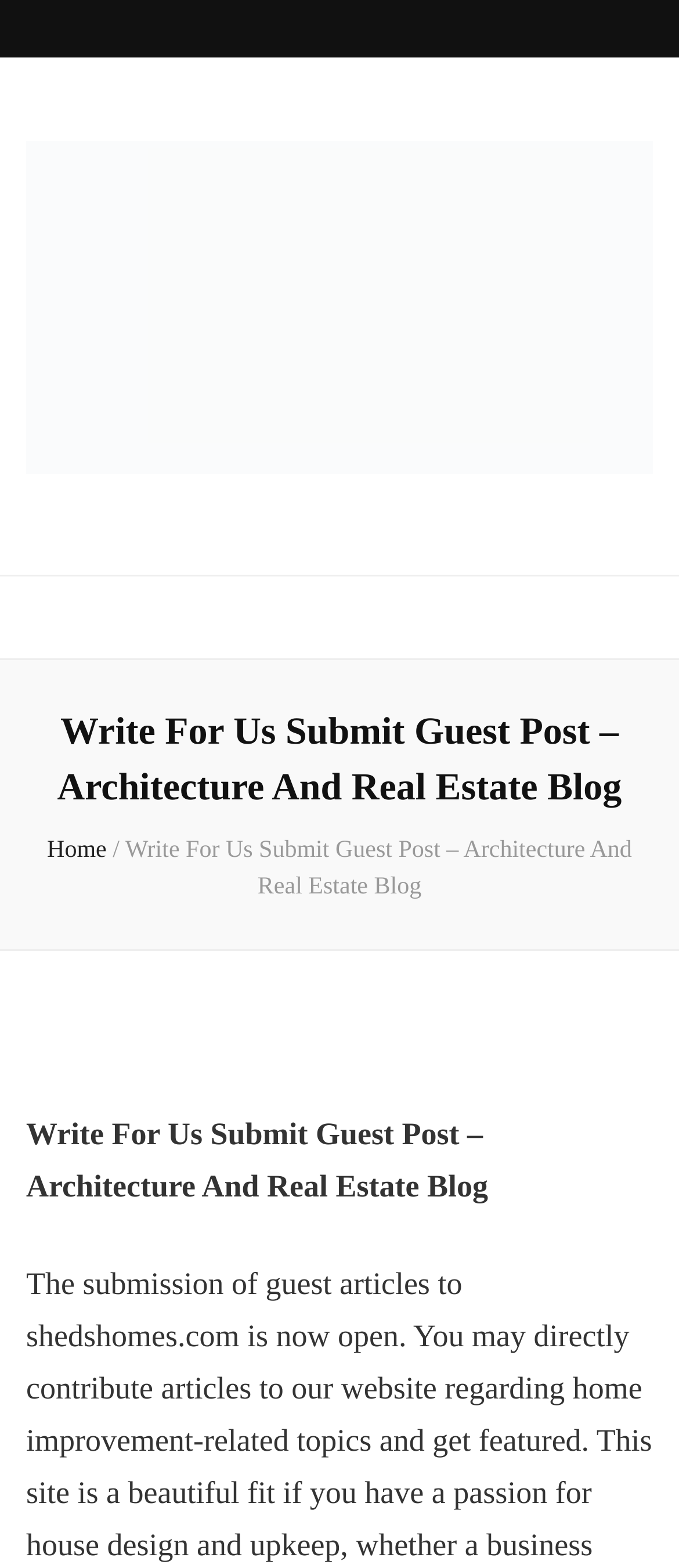Generate the text content of the main heading of the webpage.

Write For Us Submit Guest Post – Architecture And Real Estate Blog